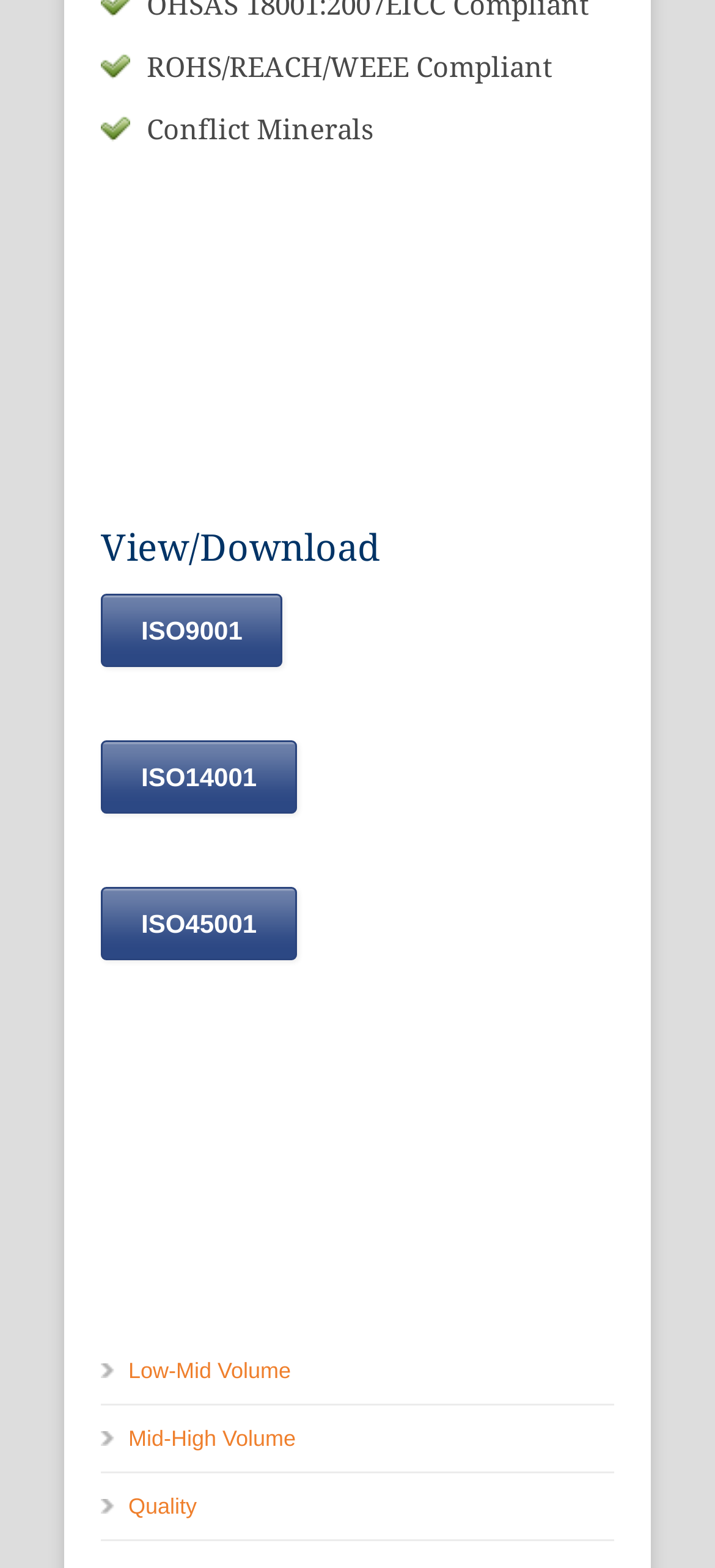Extract the bounding box coordinates of the UI element described: "Contact Us / Advertising". Provide the coordinates in the format [left, top, right, bottom] with values ranging from 0 to 1.

None